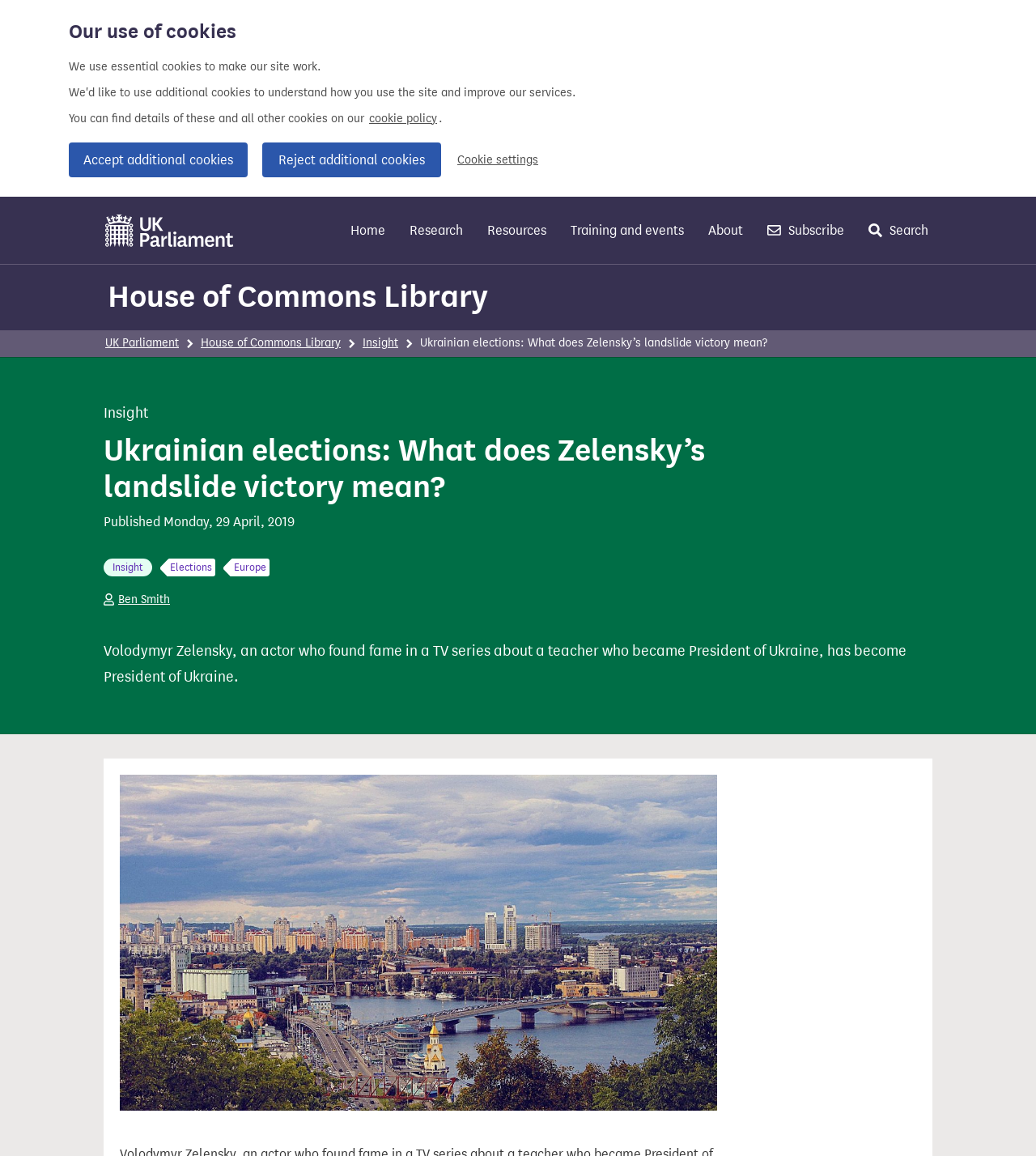What is the date of the publication of this article?
Provide a short answer using one word or a brief phrase based on the image.

Monday, 29 April, 2019